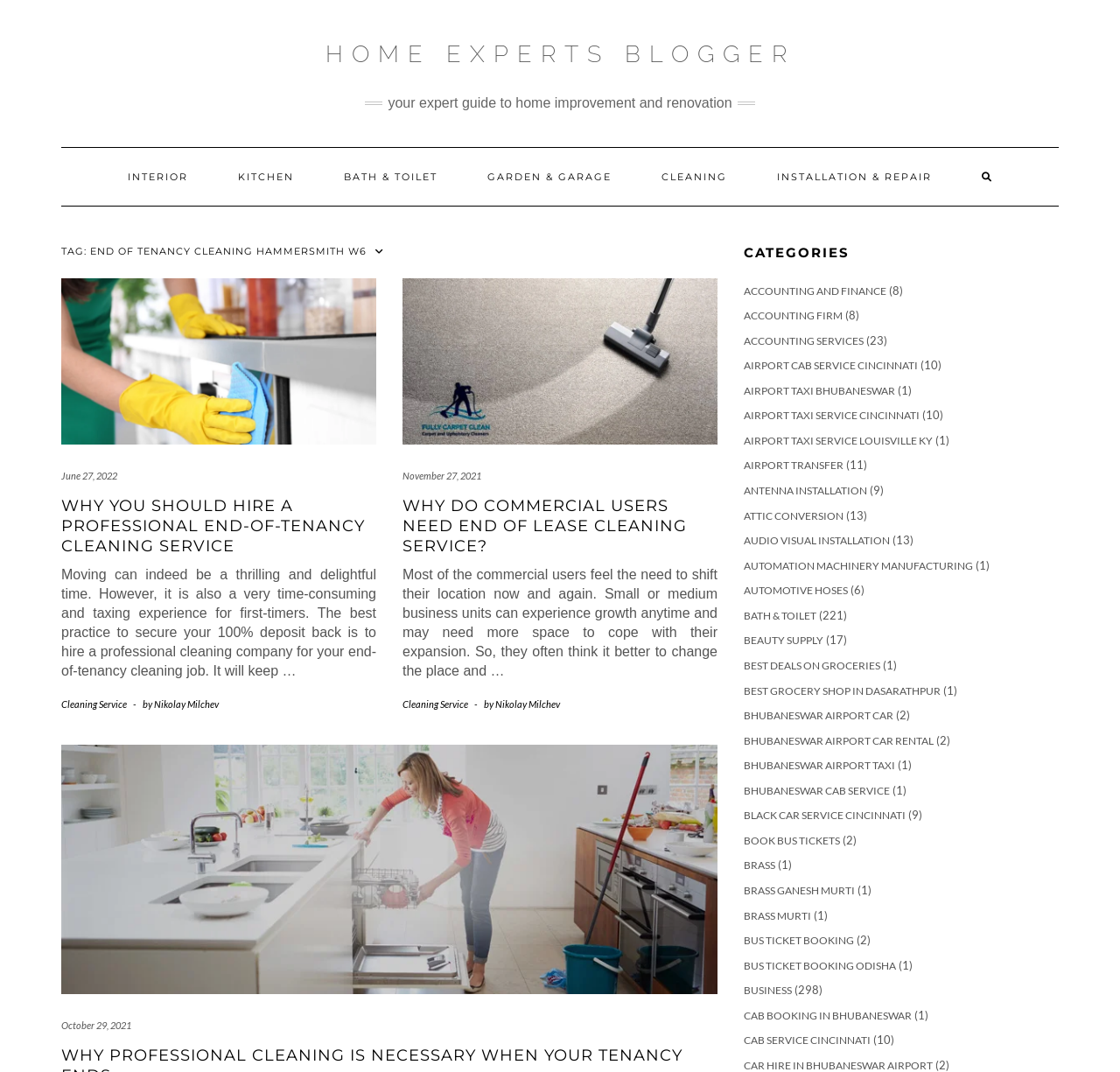Answer this question using a single word or a brief phrase:
How many articles are listed on the webpage?

3